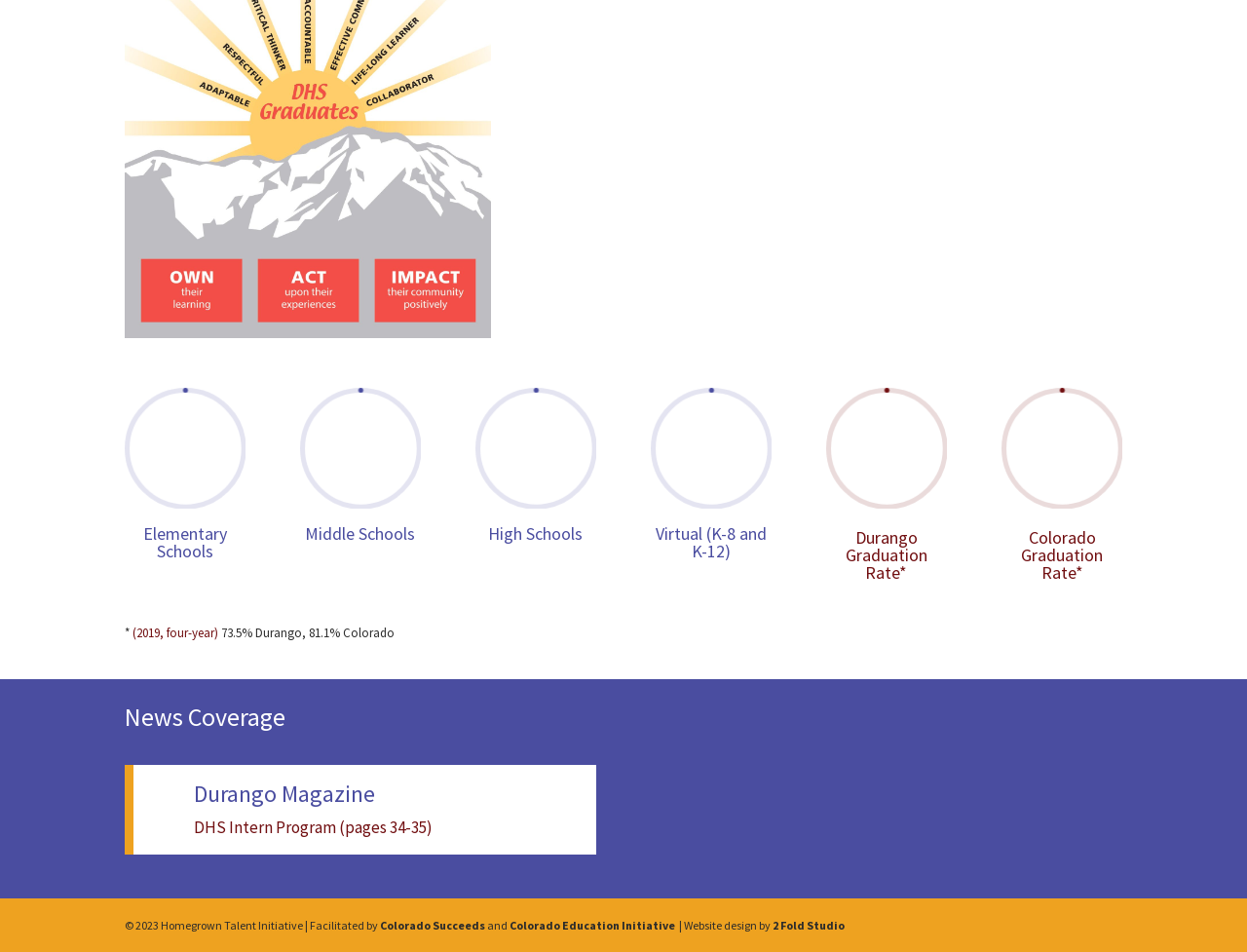What is the graduation rate for Durango?
From the screenshot, supply a one-word or short-phrase answer.

73.5%